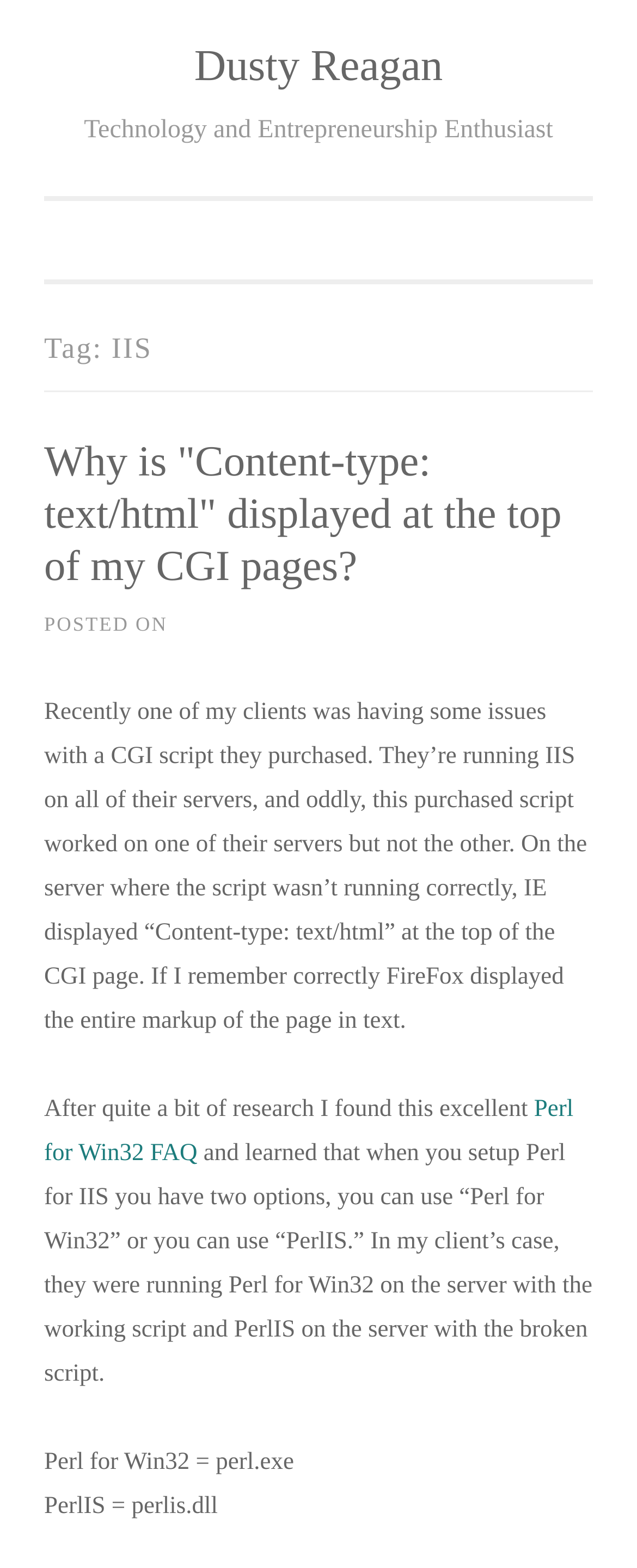What is the purpose of the link 'Perl for Win32 FAQ'?
Could you give a comprehensive explanation in response to this question?

The link 'Perl for Win32 FAQ' is mentioned in the context of the article discussing an issue with CGI pages on IIS servers. It is likely that the link is provided to offer additional information or resources related to the topic.